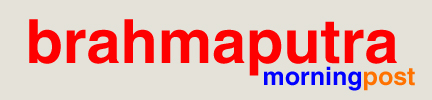Give a detailed explanation of what is happening in the image.

The image showcases the logo of "The Brahmaputra Morning Times," featuring a distinctive and vibrant design. The word "brahmaputra" is prominently displayed in bold red uppercase letters, emphasizing its significance, while "morning" appears in a striking blue font and "post" is in orange. This dynamic color scheme and typography reflect the publication's identity, aiming to convey a sense of authority and approachability. The overall aesthetic is clean and modern, inviting readers to engage with the content of the publication.